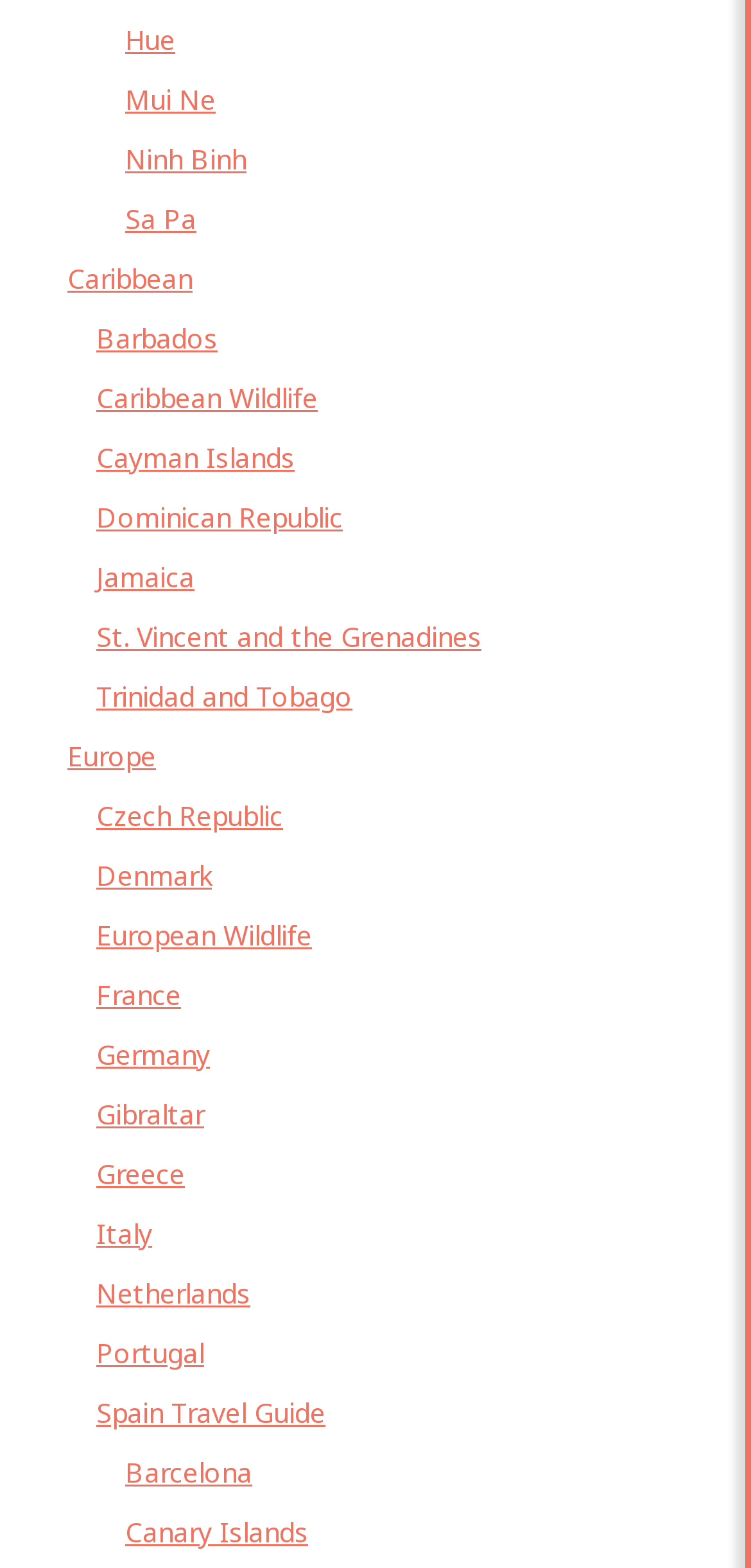How many Caribbean islands are listed?
Look at the screenshot and provide an in-depth answer.

I counted the number of links under the Caribbean category and found that there are 7 islands listed, including Barbados, Cayman Islands, Dominican Republic, Jamaica, St. Vincent and the Grenadines, Trinidad and Tobago, and Caribbean Wildlife.